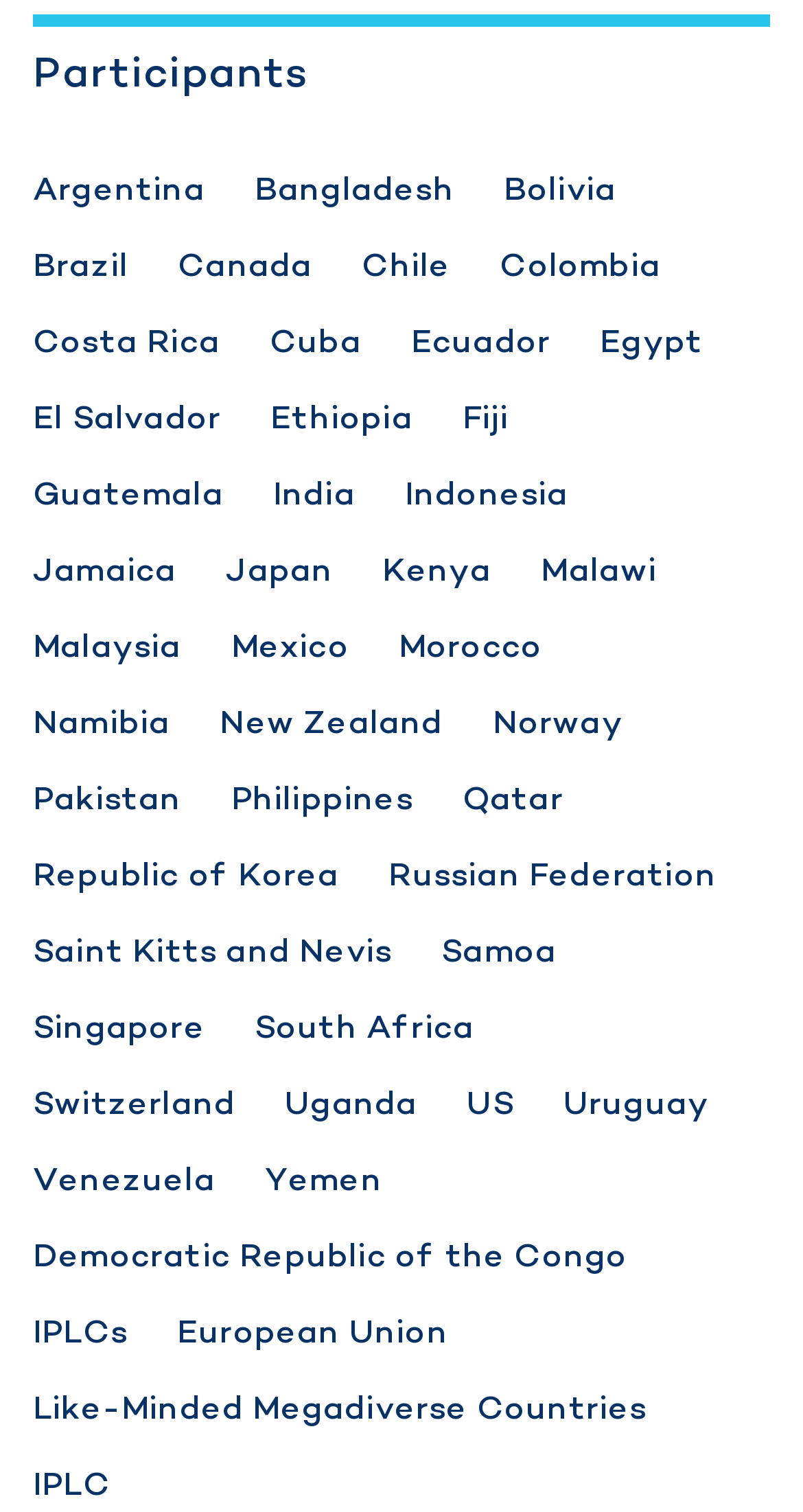Locate the bounding box coordinates of the element's region that should be clicked to carry out the following instruction: "Click on Argentina". The coordinates need to be four float numbers between 0 and 1, i.e., [left, top, right, bottom].

[0.041, 0.11, 0.255, 0.14]